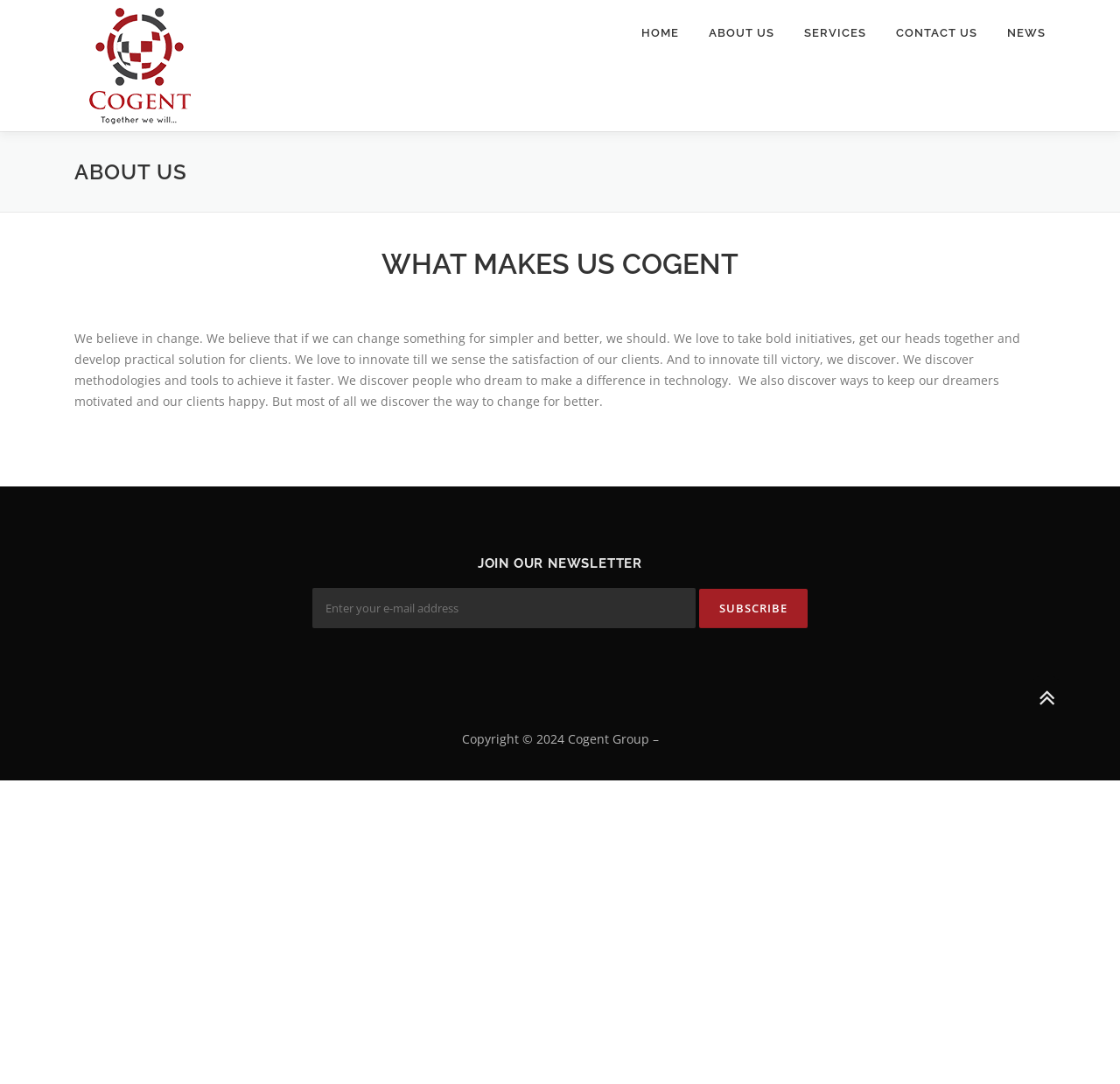Locate the bounding box coordinates of the area where you should click to accomplish the instruction: "Click the CONTACT US link".

[0.787, 0.0, 0.886, 0.061]